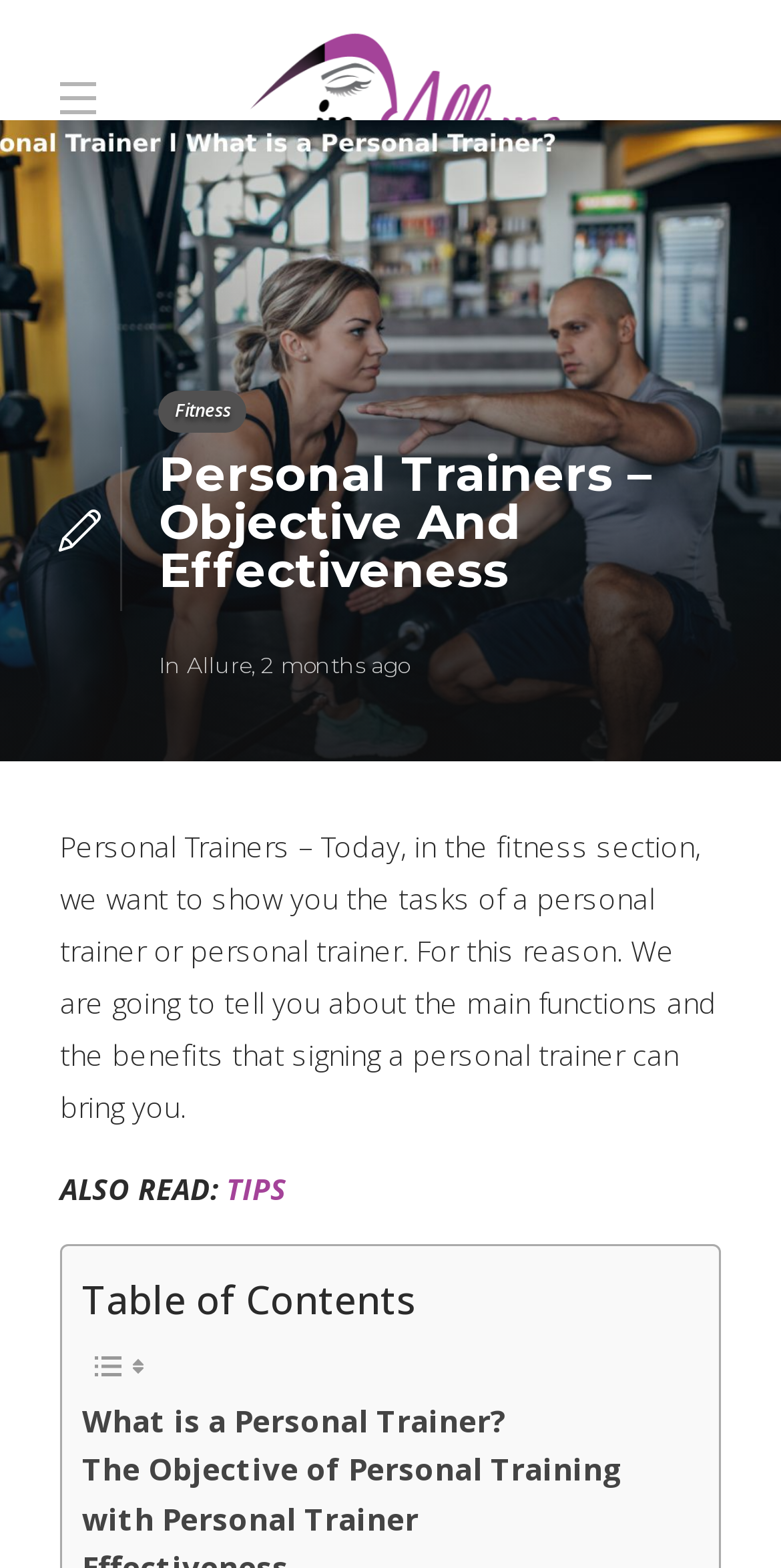Find the bounding box of the element with the following description: "Fitness". The coordinates must be four float numbers between 0 and 1, formatted as [left, top, right, bottom].

[0.203, 0.249, 0.316, 0.276]